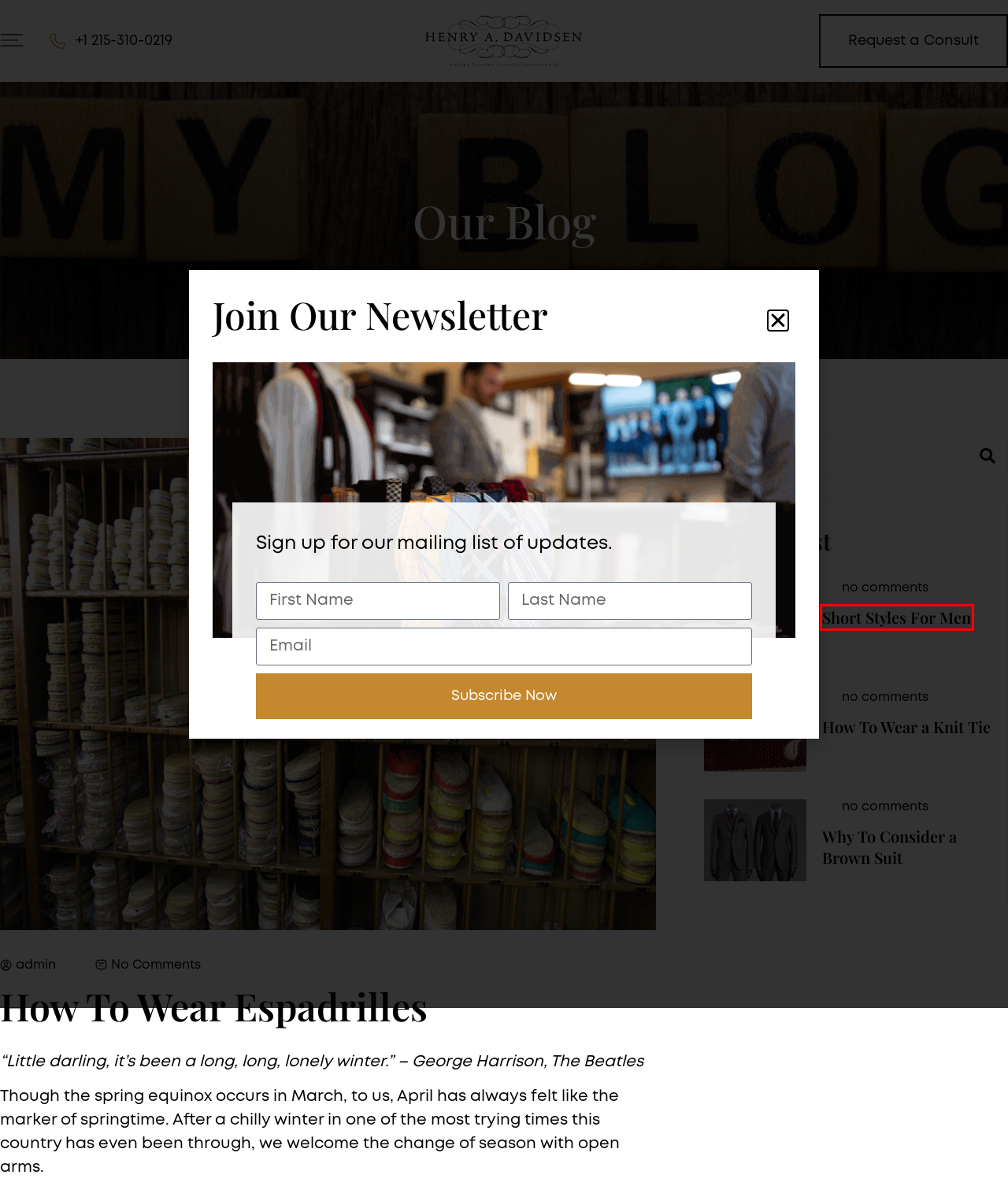You have a screenshot of a webpage where a red bounding box highlights a specific UI element. Identify the description that best matches the resulting webpage after the highlighted element is clicked. The choices are:
A. How To Wear a Knit Tie - Henry A. Davidsen
B. Short Styles For Men - Henry A. Davidsen
C. Custom Sports Coats & Trousers | Philadelphia, PA
D. #1 Custom Tailor in Philadelphia, PA | Henry A. Davidsen®
E. Calendly
F. A Brief History of Aviators - Henry A. Davidsen
G. Why To Consider a Brown Suit - Henry A. Davidsen
H. FAQ - Henry A. Davidsen

B